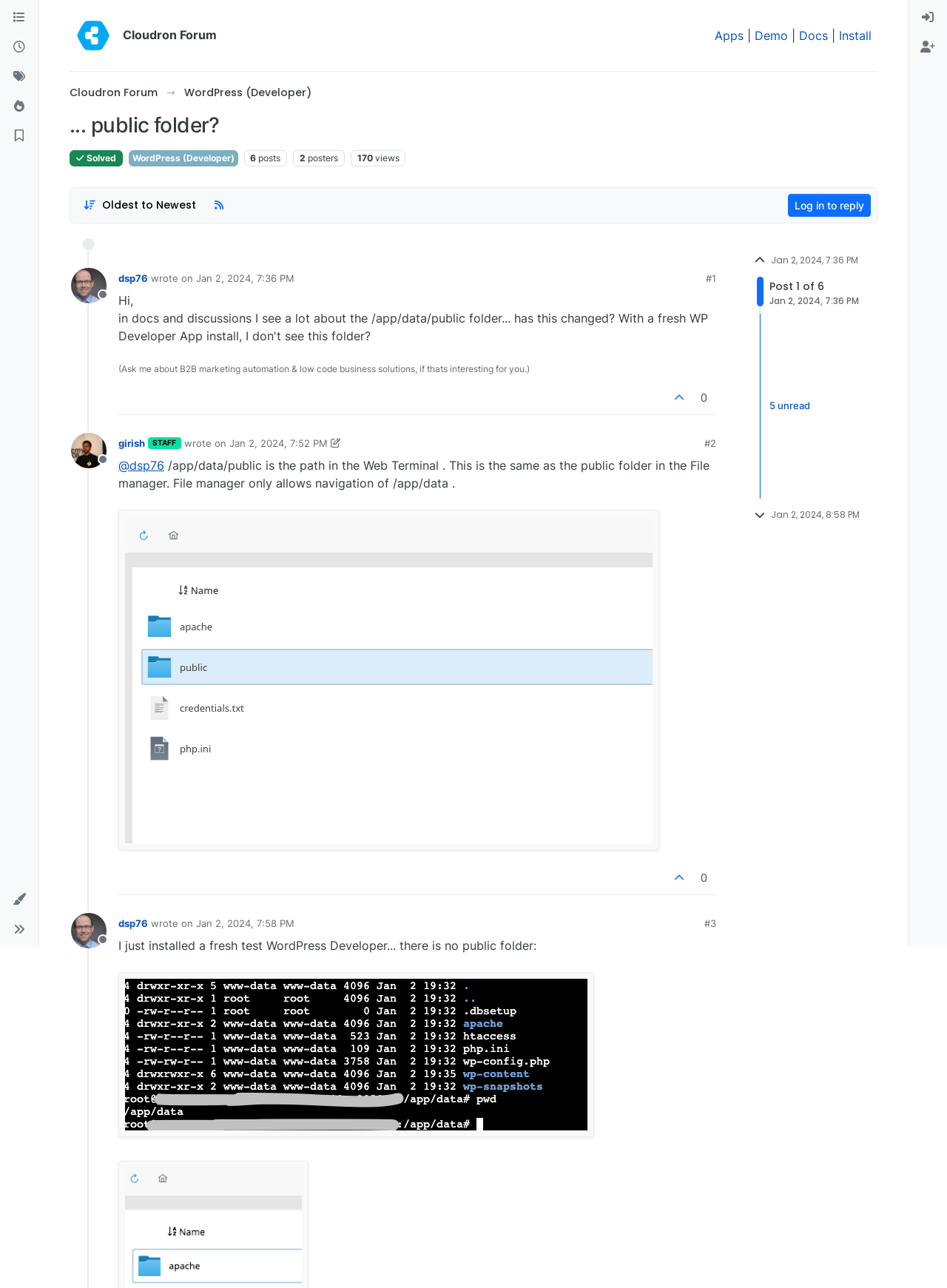Using the provided element description: "0 Comments", determine the bounding box coordinates of the corresponding UI element in the screenshot.

None